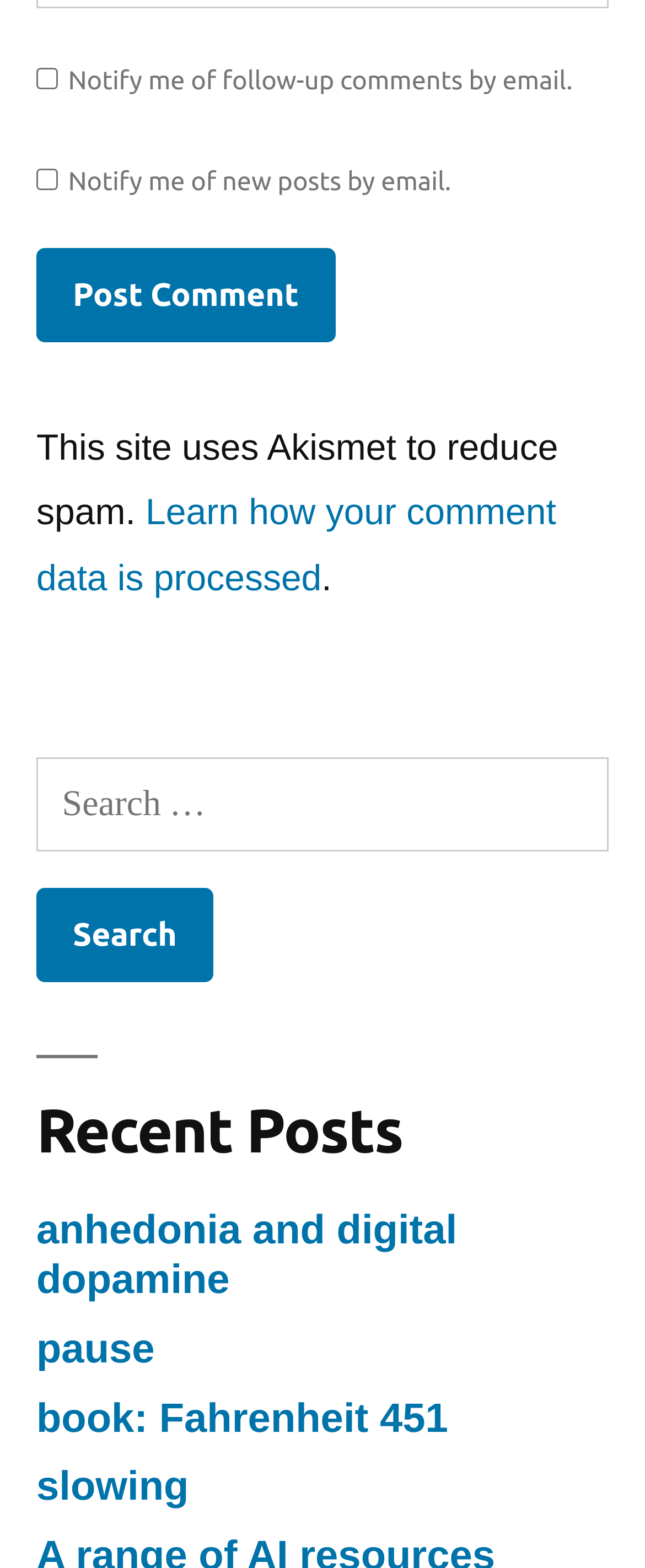Highlight the bounding box coordinates of the region I should click on to meet the following instruction: "Learn how your comment data is processed".

[0.056, 0.314, 0.862, 0.382]